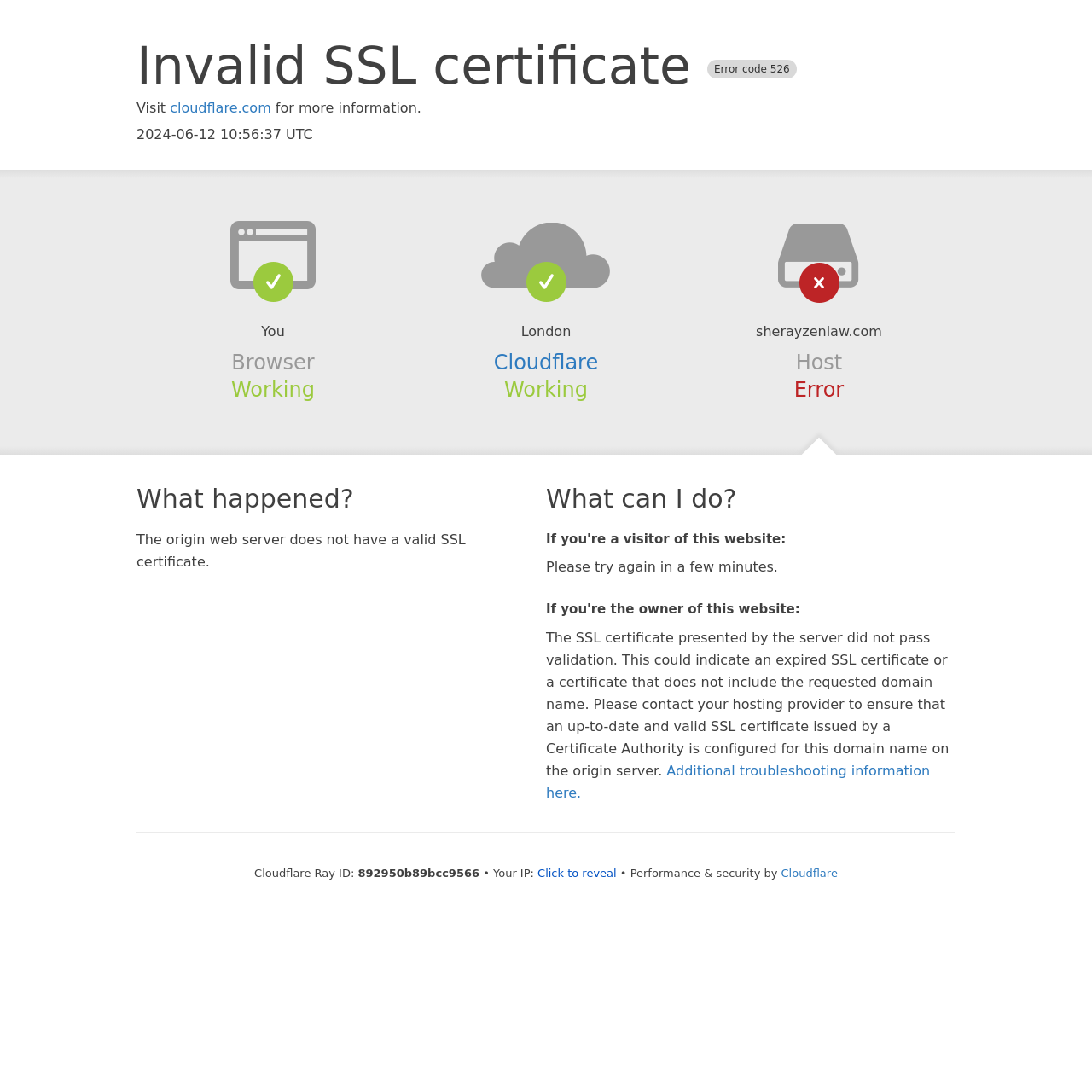What is the name of the hosting provider?
Give a single word or phrase answer based on the content of the image.

Cloudflare